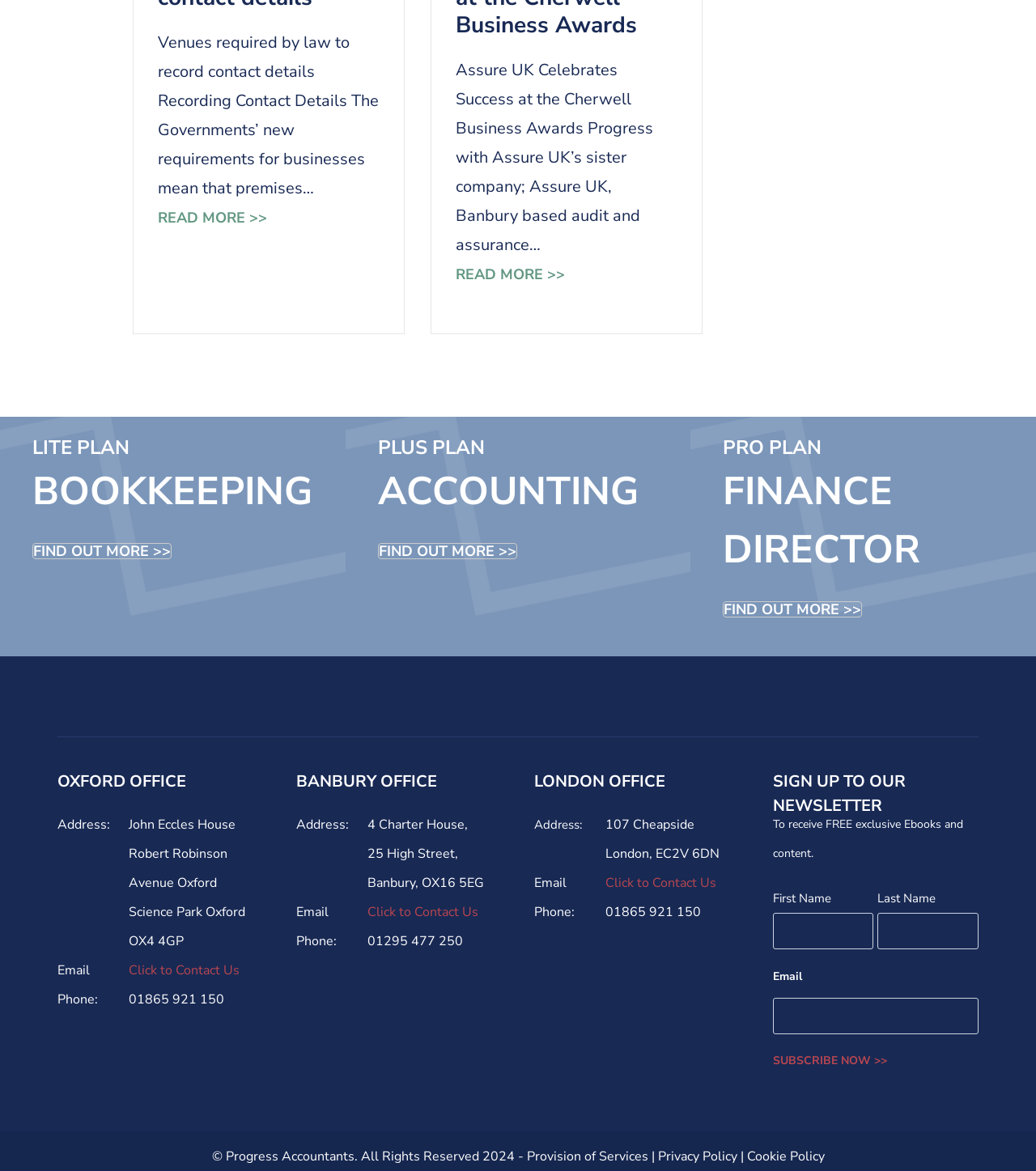Identify and provide the bounding box coordinates of the UI element described: "name="input_2"". The coordinates should be formatted as [left, top, right, bottom], with each number being a float between 0 and 1.

[0.746, 0.852, 0.945, 0.883]